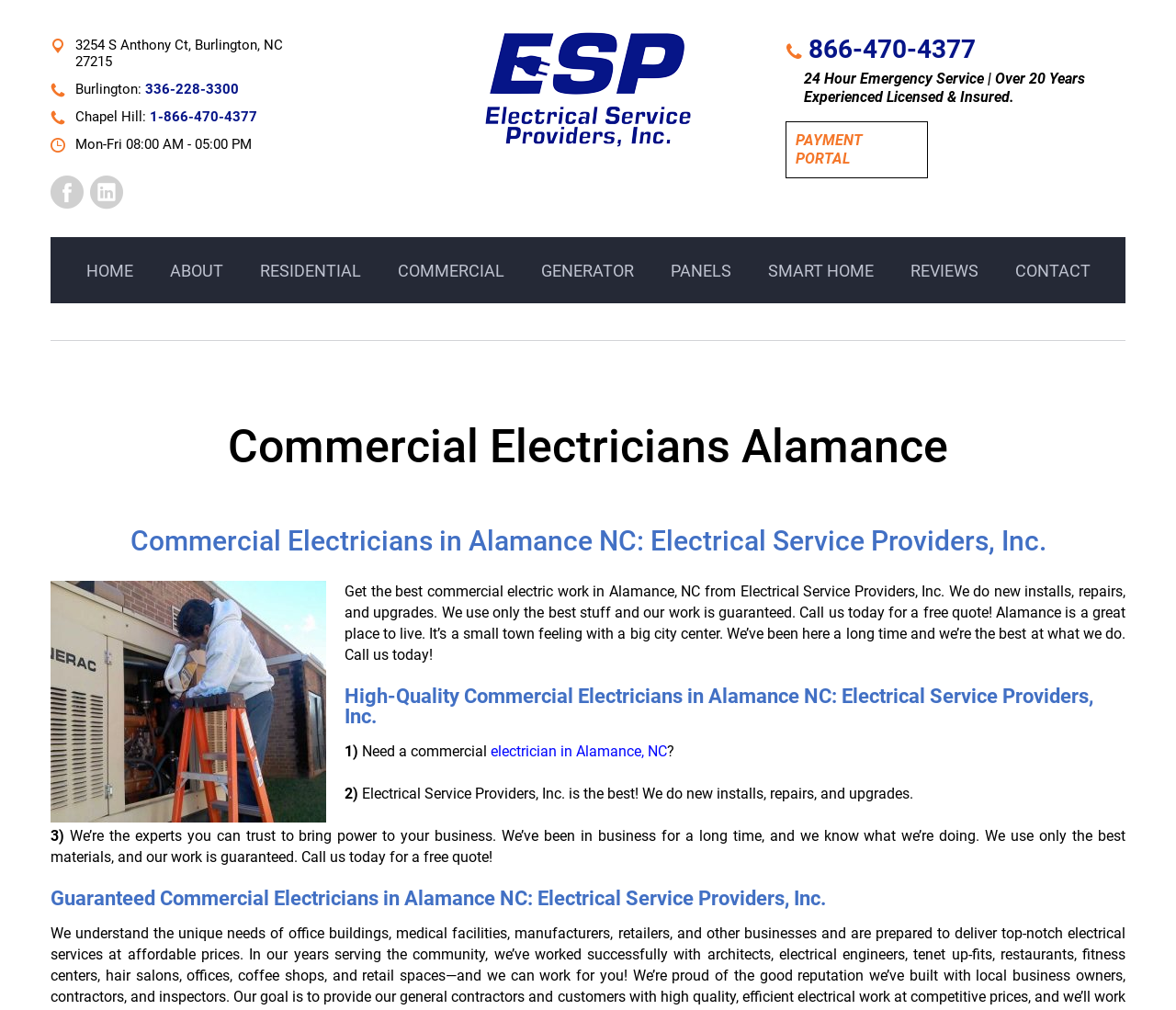Provide a thorough description of this webpage.

This webpage is about Electrical Service Providers, Inc., a commercial electrician company based in Alamance, NC. At the top left corner, there is an address "3254 S Anthony Ct, Burlington, NC 27215" and a phone number "336-228-3300" next to it. Below the address, there are two more phone numbers: "1-866-470-4377" and a business hour "Mon-Fri 08:00 AM - 05:00 PM". 

On the top right corner, there is a logo of the company, which is an image. Below the logo, there is a toll-free phone number "866-470-4377" and a description "24 Hour Emergency Service | Over 20 Years Experienced Licensed & Insured." 

In the middle of the page, there are several links to different sections of the website, including "HOME", "ABOUT", "RESIDENTIAL", "COMMERCIAL", "GENERATOR", "PANELS", "SMART HOME", "REVIEWS", and "CONTACT". 

Below the links, there is a heading "Commercial Electricians Alamance" followed by a subheading "Commercial Electricians in Alamance NC: Electrical Service Providers, Inc." Next to the subheading, there is an image related to electrical service providers. 

The main content of the webpage is a paragraph describing the company's services, including new installs, repairs, and upgrades, and guaranteeing their work. Below the paragraph, there are three sections with numbered headings, each describing the company's expertise and services in more detail.